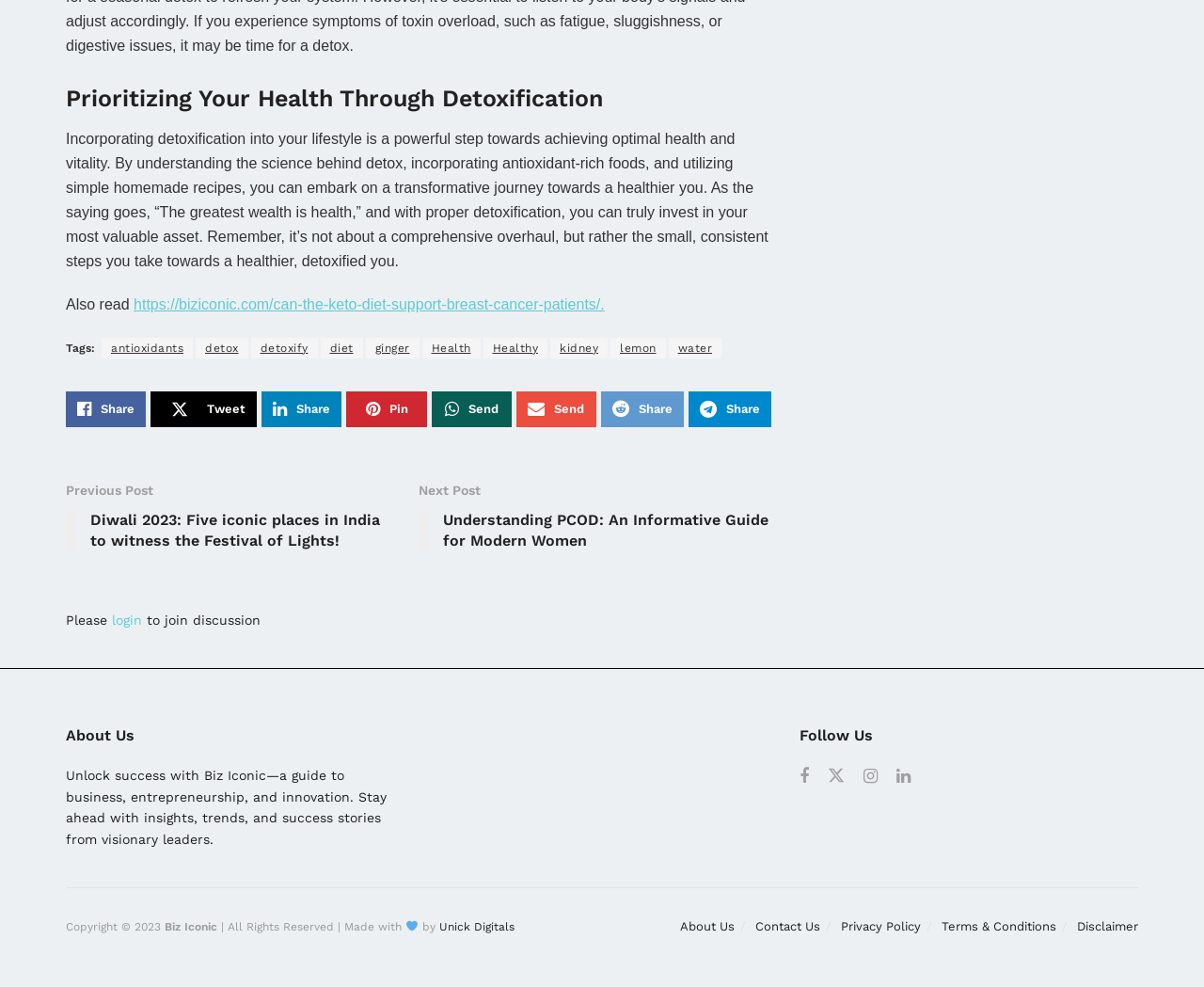What is the purpose of the links at the bottom of the webpage?
Examine the image closely and answer the question with as much detail as possible.

The links at the bottom of the webpage, such as 'About Us', 'Contact Us', and 'Privacy Policy', are likely intended to allow users to navigate to other pages on the website, providing additional information or functionality.